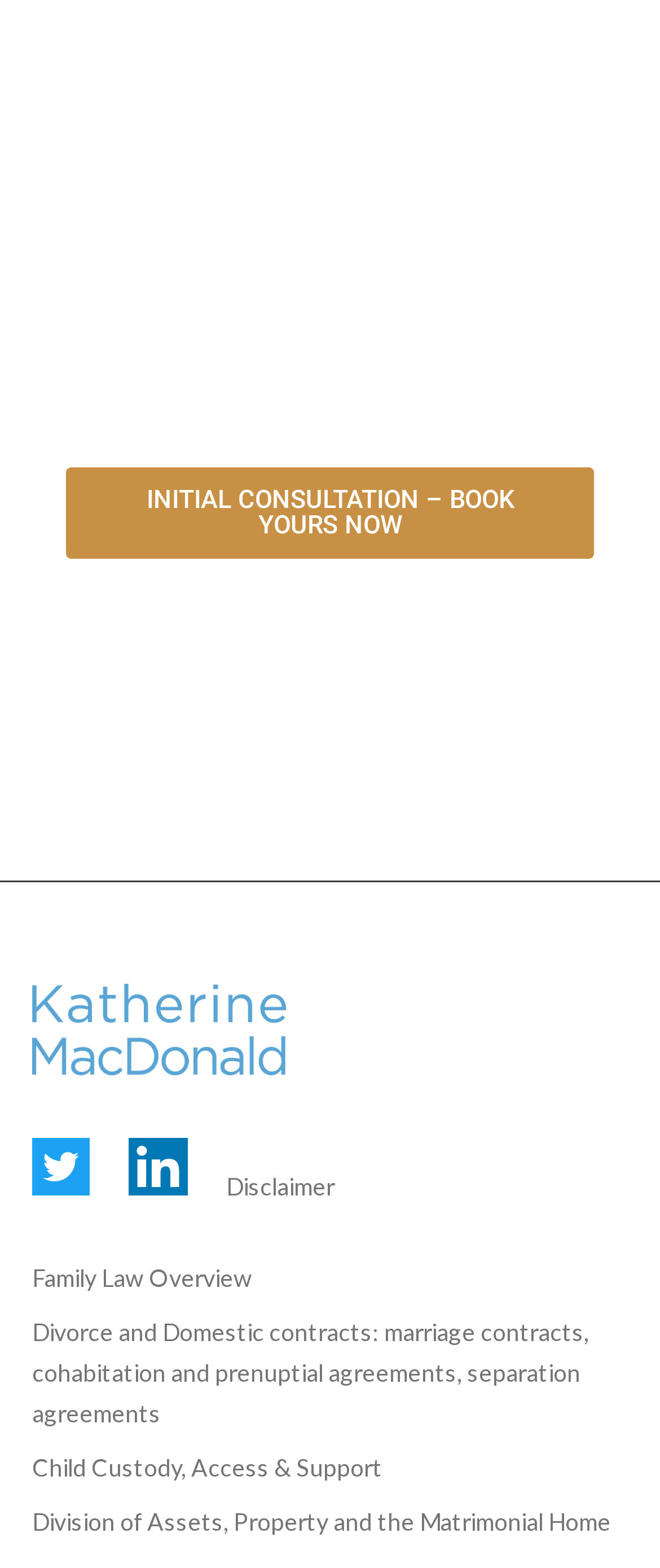Using a single word or phrase, answer the following question: 
What is the purpose of the website?

Family Law services